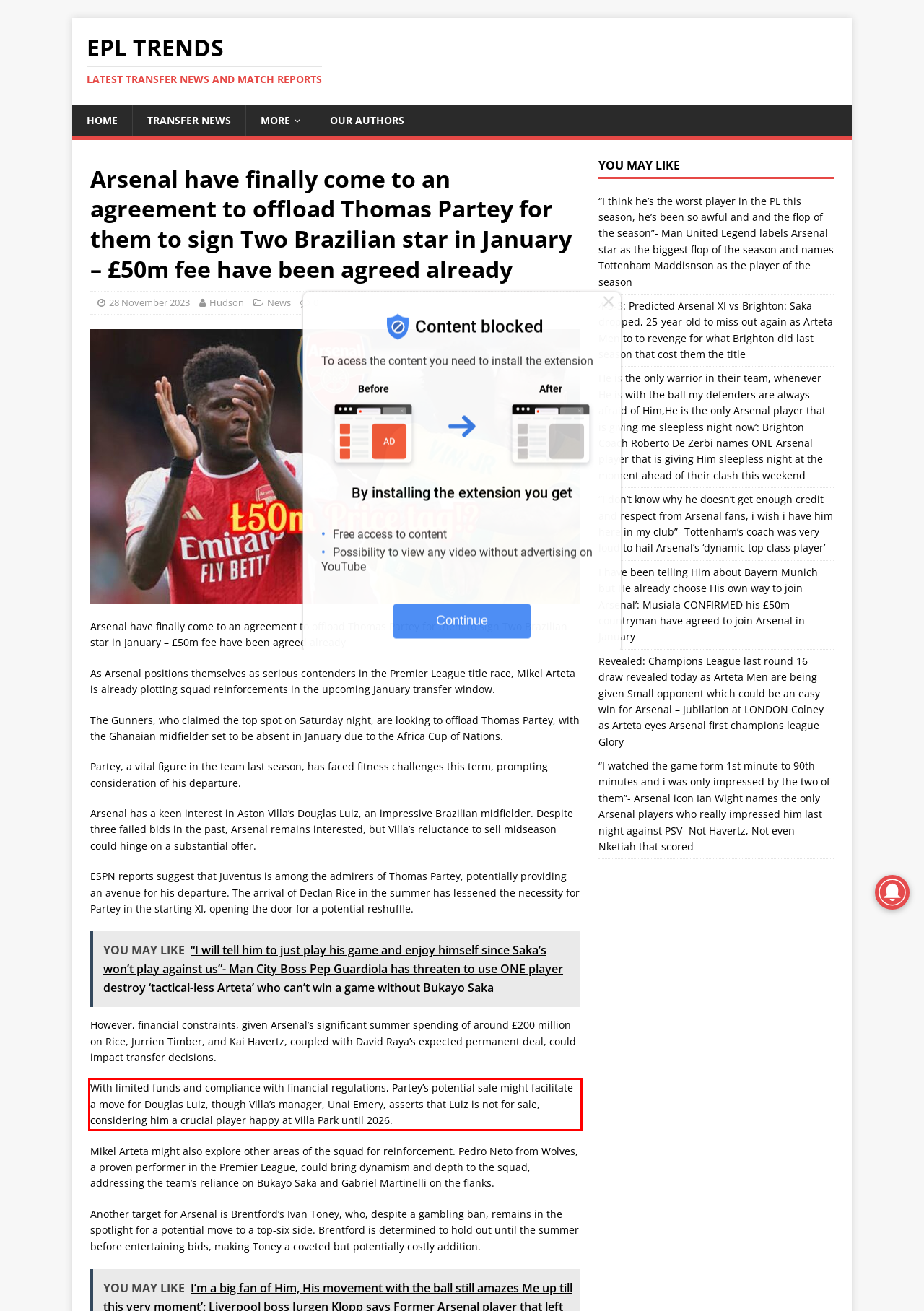Perform OCR on the text inside the red-bordered box in the provided screenshot and output the content.

With limited funds and compliance with financial regulations, Partey’s potential sale might facilitate a move for Douglas Luiz, though Villa’s manager, Unai Emery, asserts that Luiz is not for sale, considering him a crucial player happy at Villa Park until 2026.